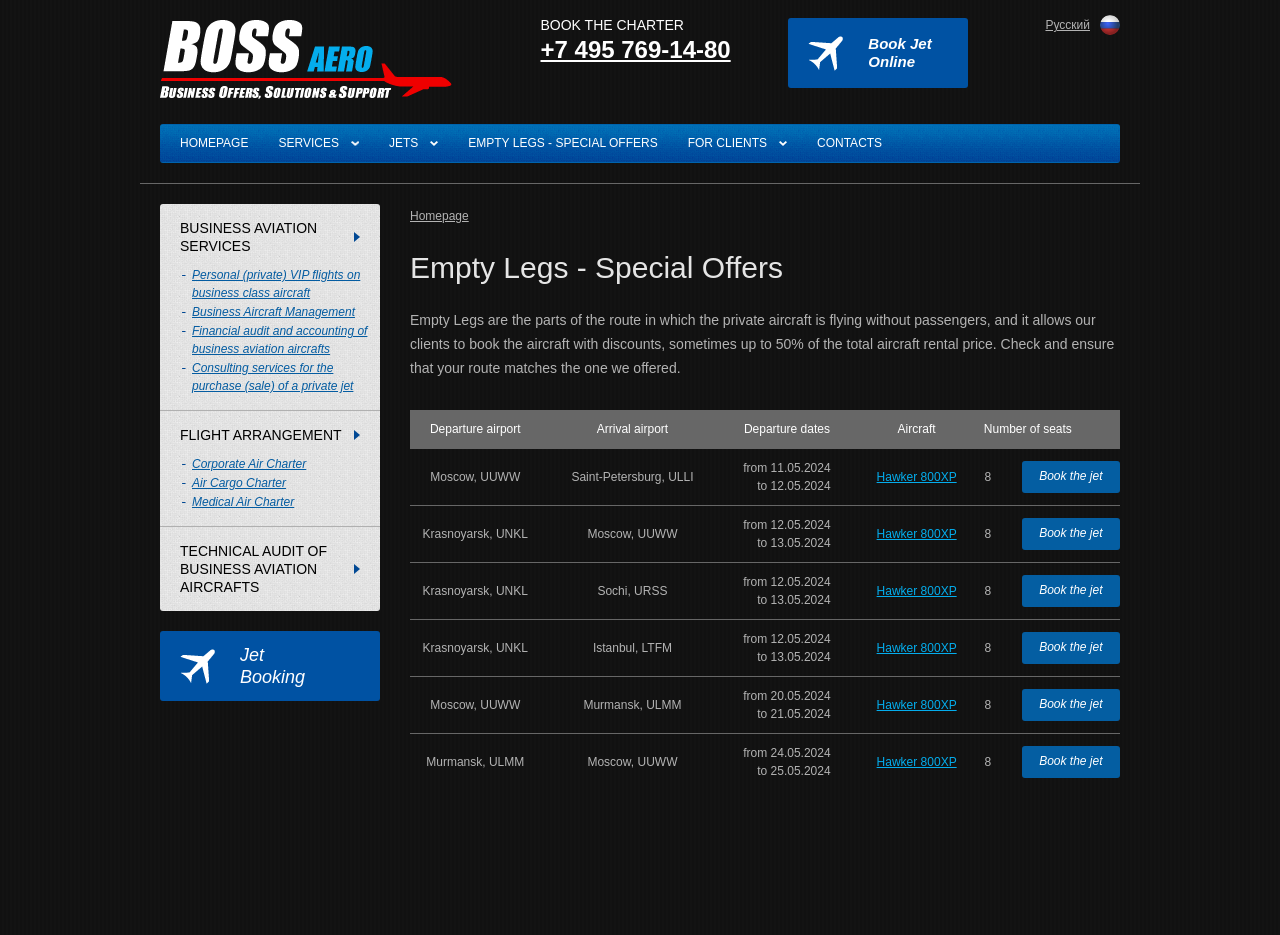Provide a single word or phrase answer to the question: 
How many columns are there in the table?

7